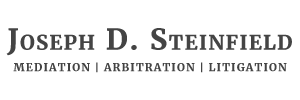What services does the firm offer?
Refer to the image and give a detailed answer to the question.

The logo lists 'MEDIATION | ARBITRATION | LITIGATION' beneath the attorney's name, indicating the areas of legal expertise offered by the firm.